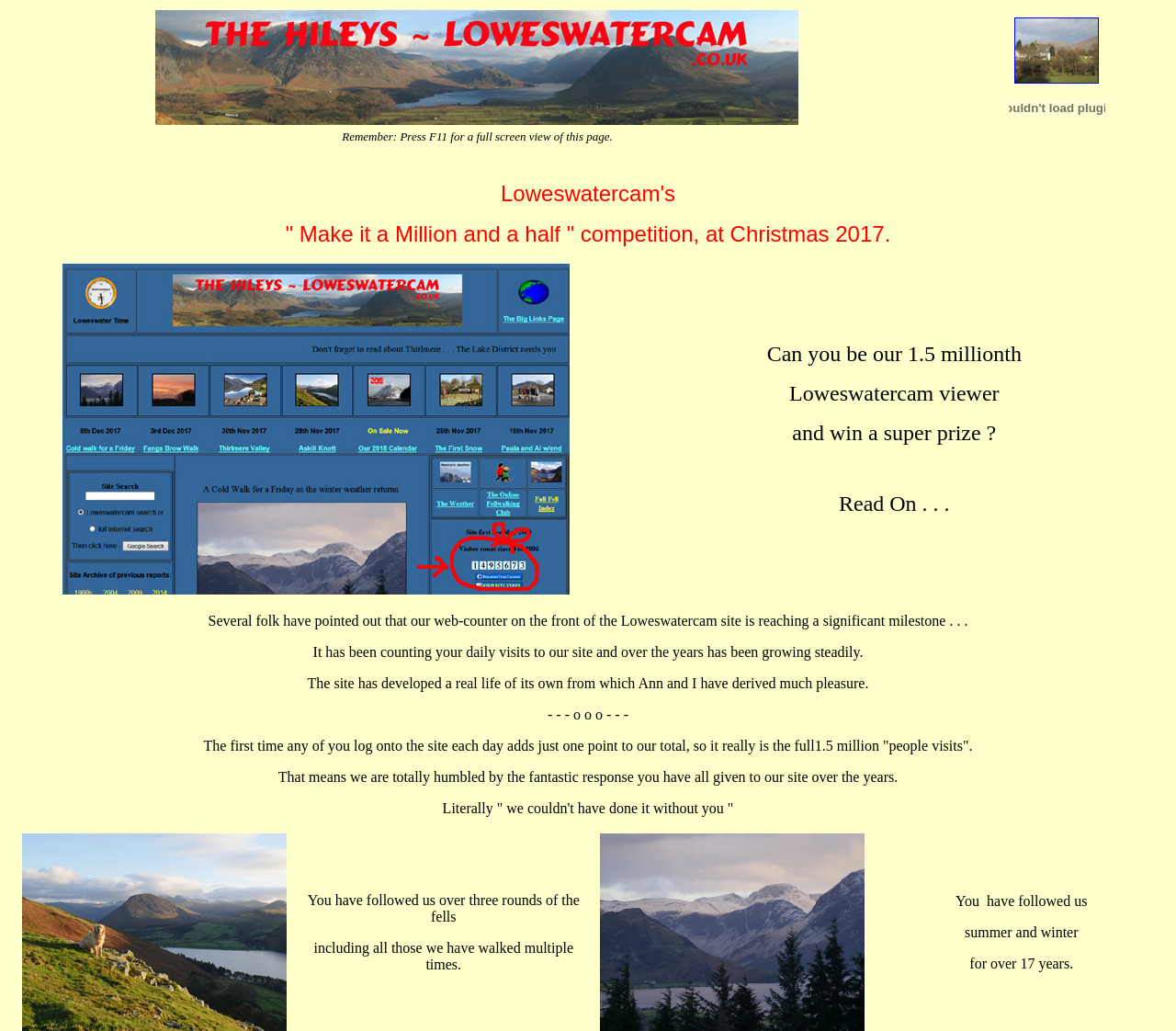Using the details from the image, please elaborate on the following question: What is the purpose of the website?

Based on the content of the webpage, it appears that the website is dedicated to showcasing Loweswatercam, which is likely a webcam or camera capturing images of Loweswater. The website seems to be celebrating a milestone of 1.5 million views and is encouraging users to visit the site to win a prize.